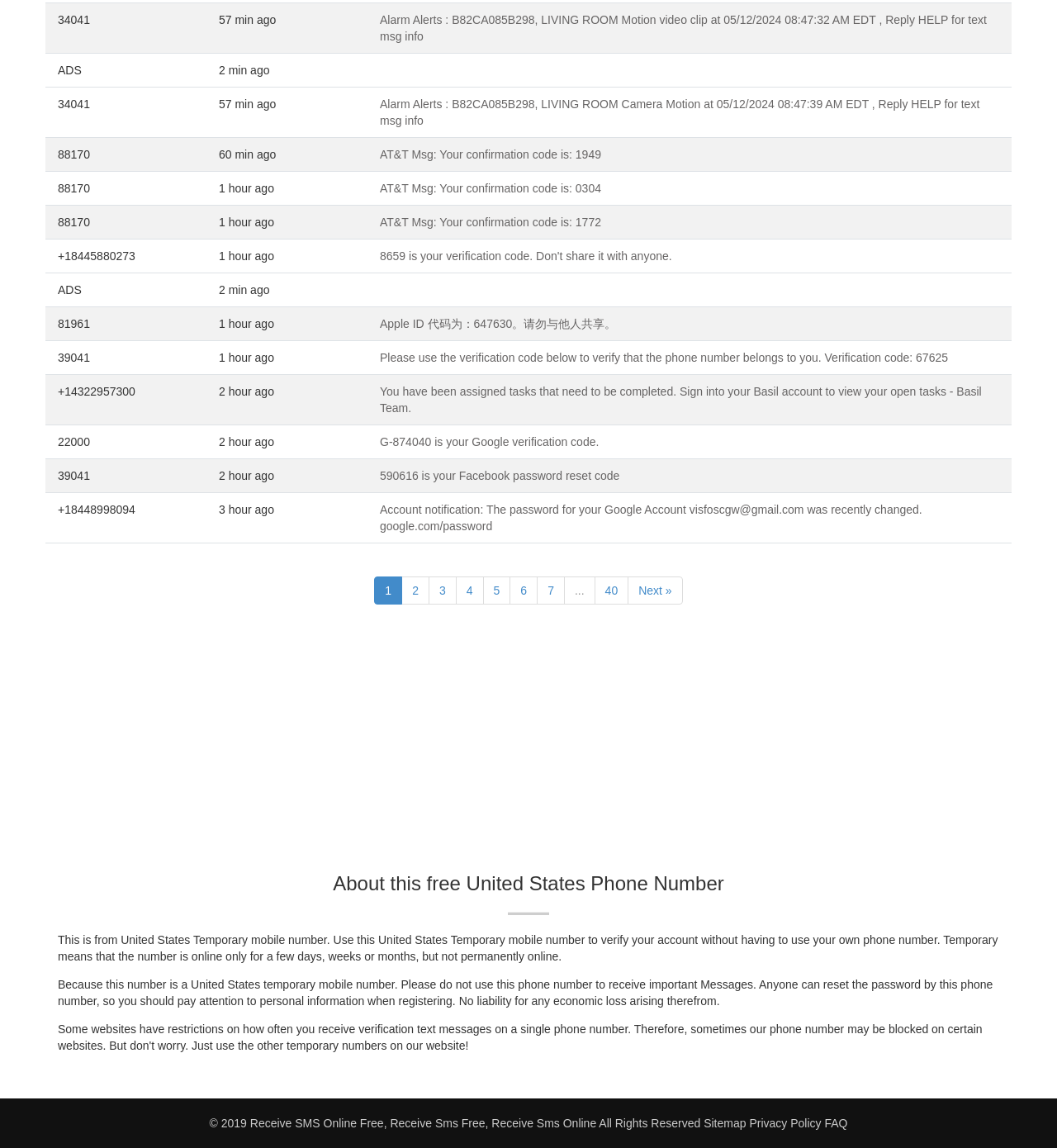Specify the bounding box coordinates of the area that needs to be clicked to achieve the following instruction: "Click on the 'Advertisement' iframe".

[0.055, 0.545, 0.945, 0.746]